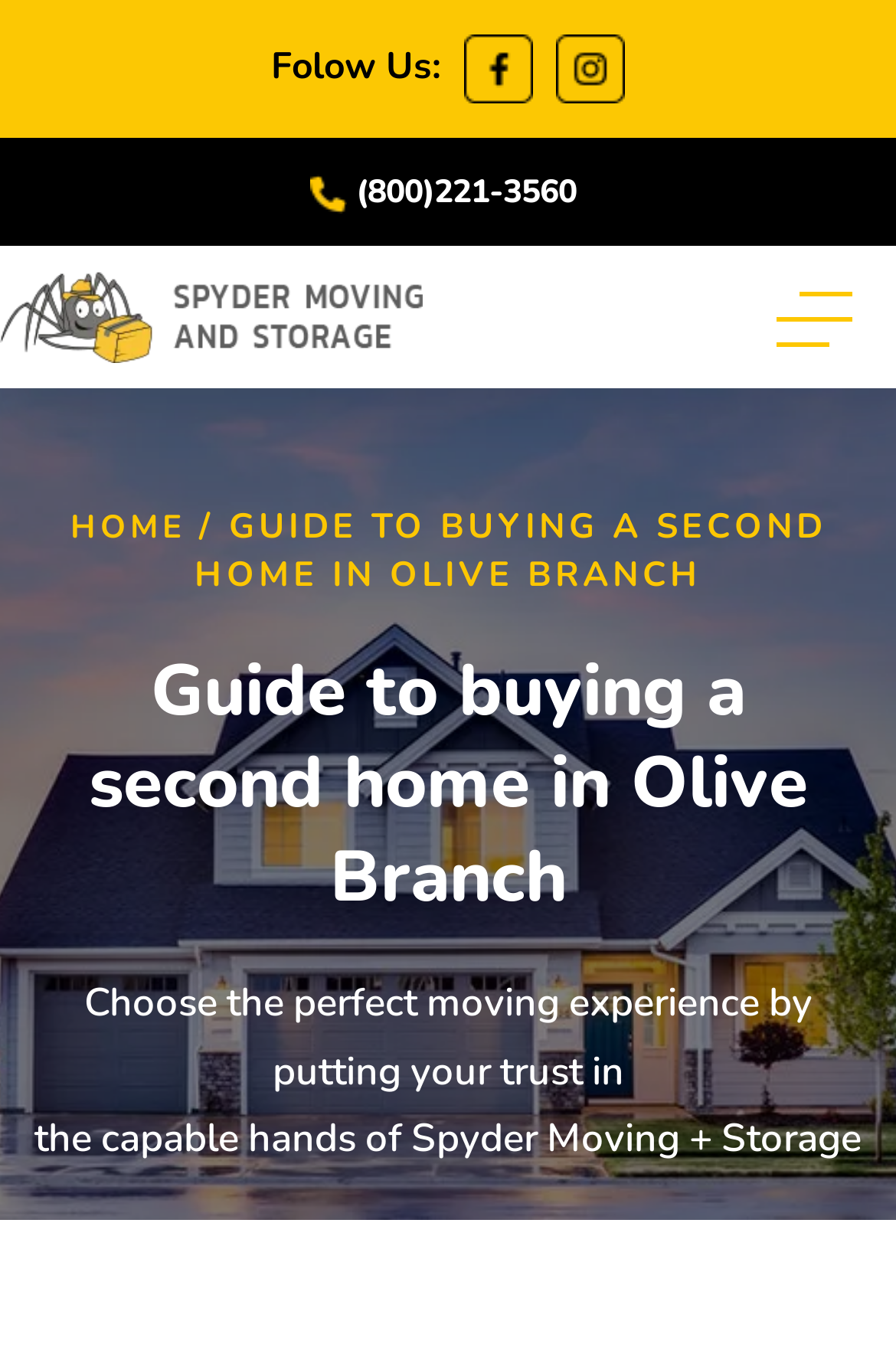Find the bounding box coordinates for the element described here: "alt="Spyder Moving"".

[0.0, 0.218, 0.473, 0.245]